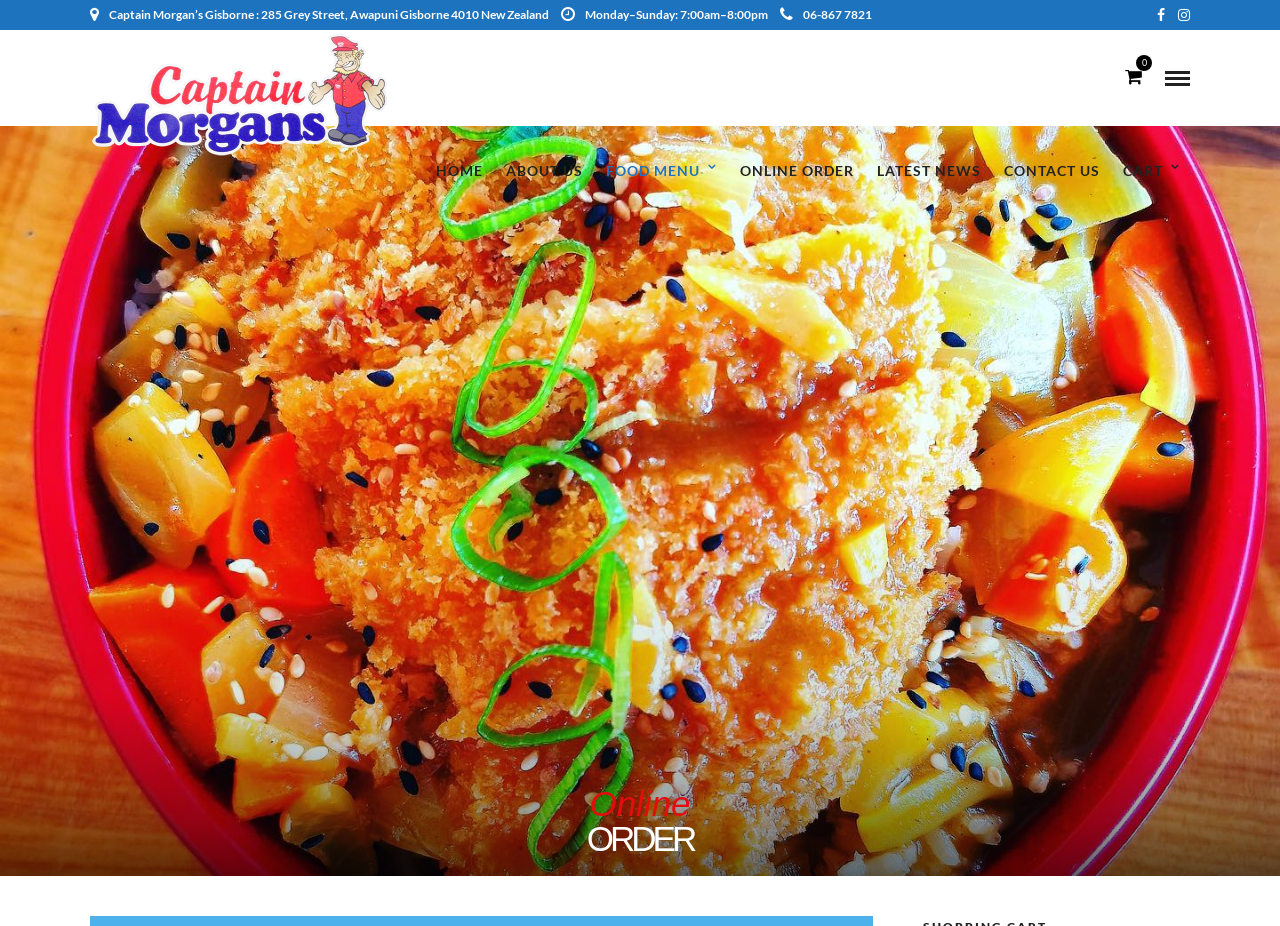Calculate the bounding box coordinates for the UI element based on the following description: "Contact us". Ensure the coordinates are four float numbers between 0 and 1, i.e., [left, top, right, bottom].

[0.777, 0.149, 0.867, 0.219]